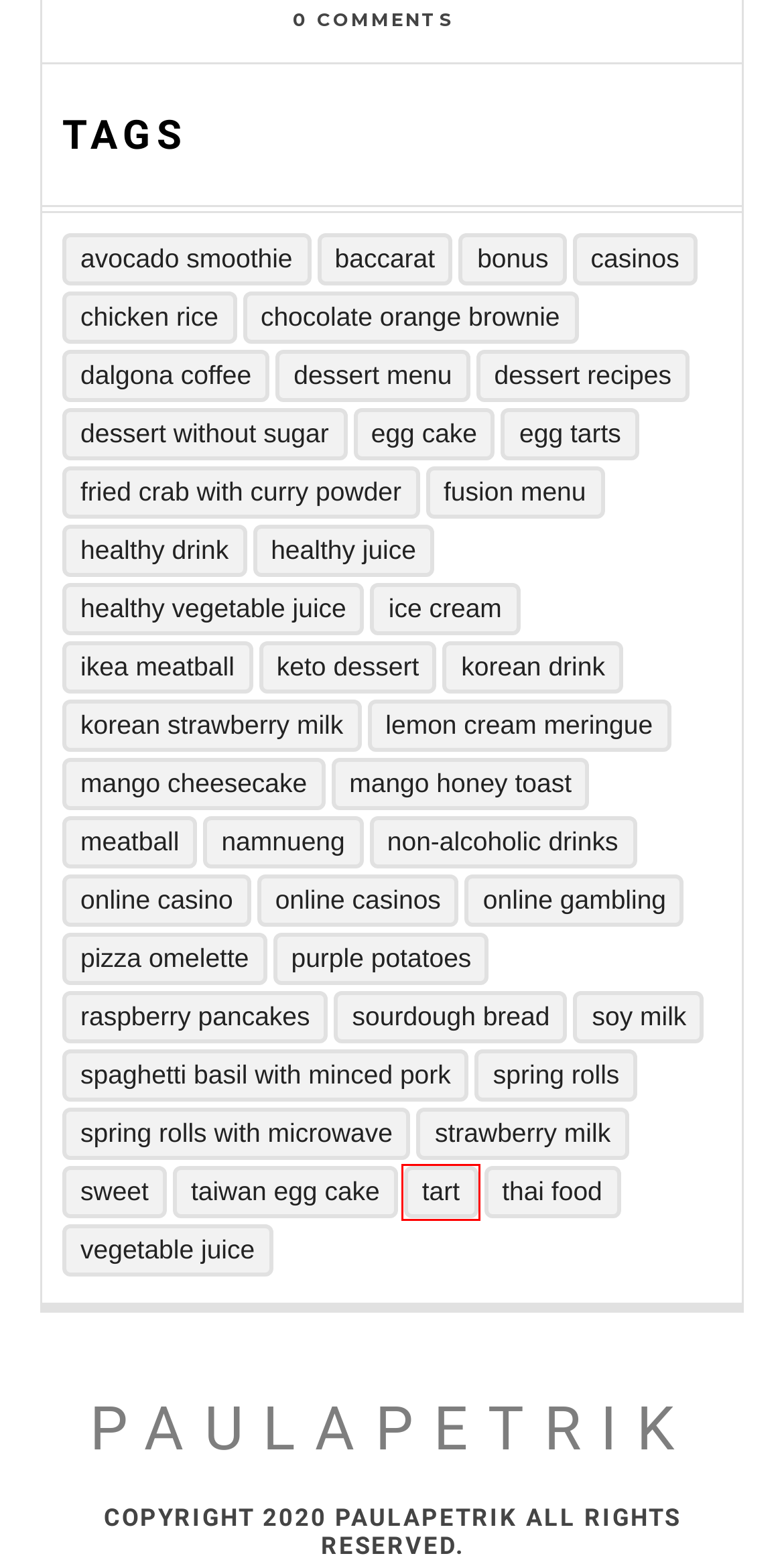After examining the screenshot of a webpage with a red bounding box, choose the most accurate webpage description that corresponds to the new page after clicking the element inside the red box. Here are the candidates:
A. baccarat Archives - paulapetrik
B. Avocado Smoothie Archives - paulapetrik
C. Raspberry Pancakes Archives - paulapetrik
D. Tart Archives - paulapetrik
E. Healthy Vegetable Juice Archives - paulapetrik
F. Chicken rice Archives - paulapetrik
G. Vegetable Juice Archives - paulapetrik
H. Egg Cake Archives - paulapetrik

D